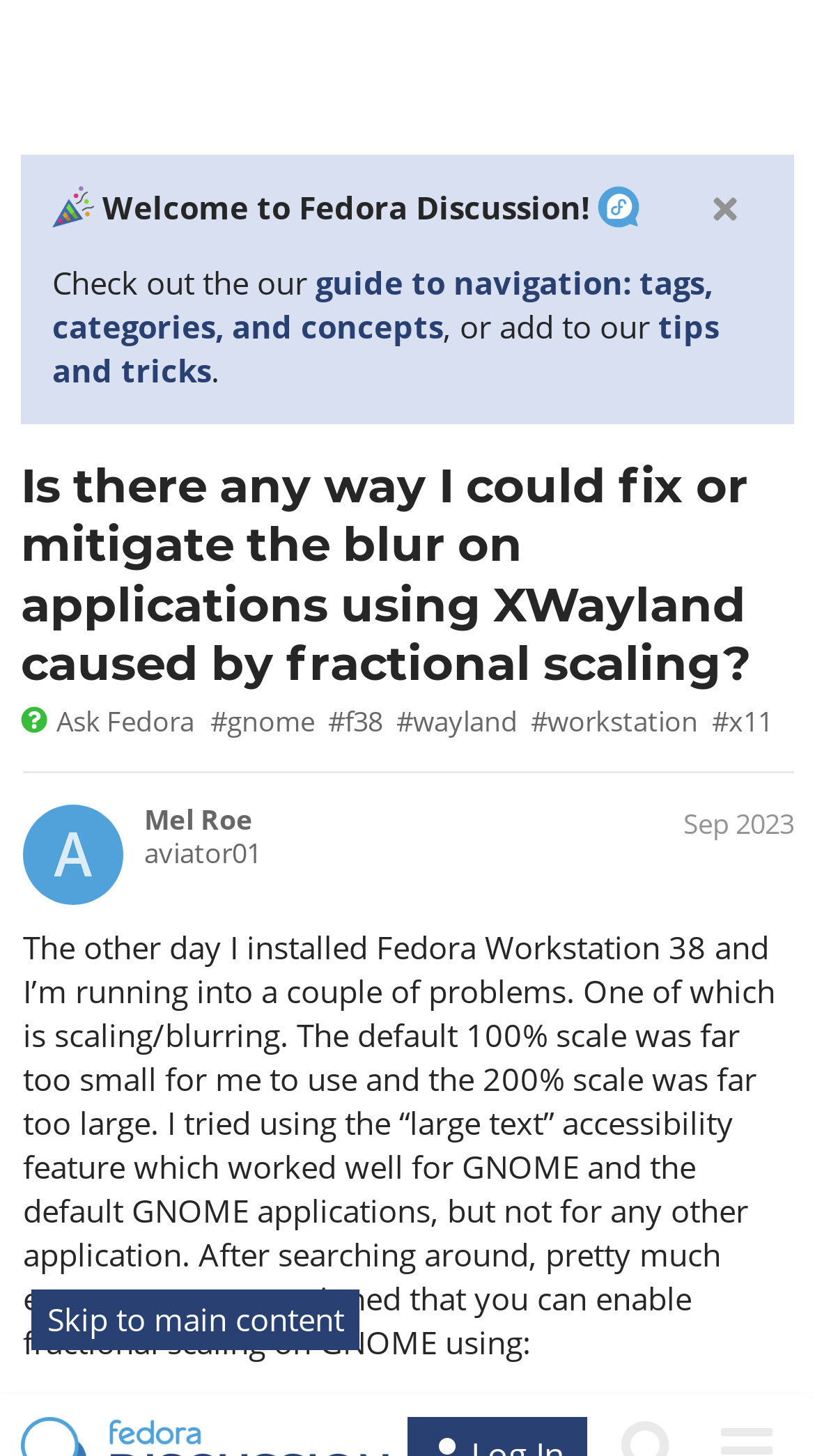Answer the question using only a single word or phrase: 
What is the topic of the discussion?

Fractional scaling